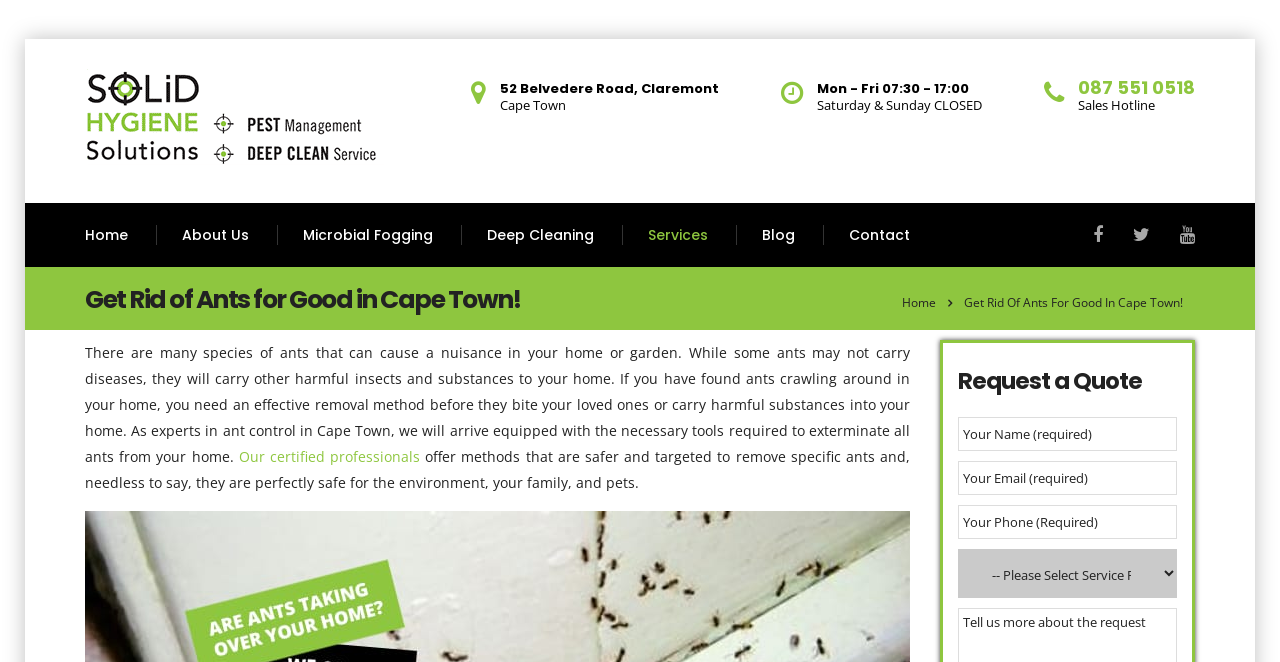Determine which piece of text is the heading of the webpage and provide it.

Get Rid of Ants for Good in Cape Town!